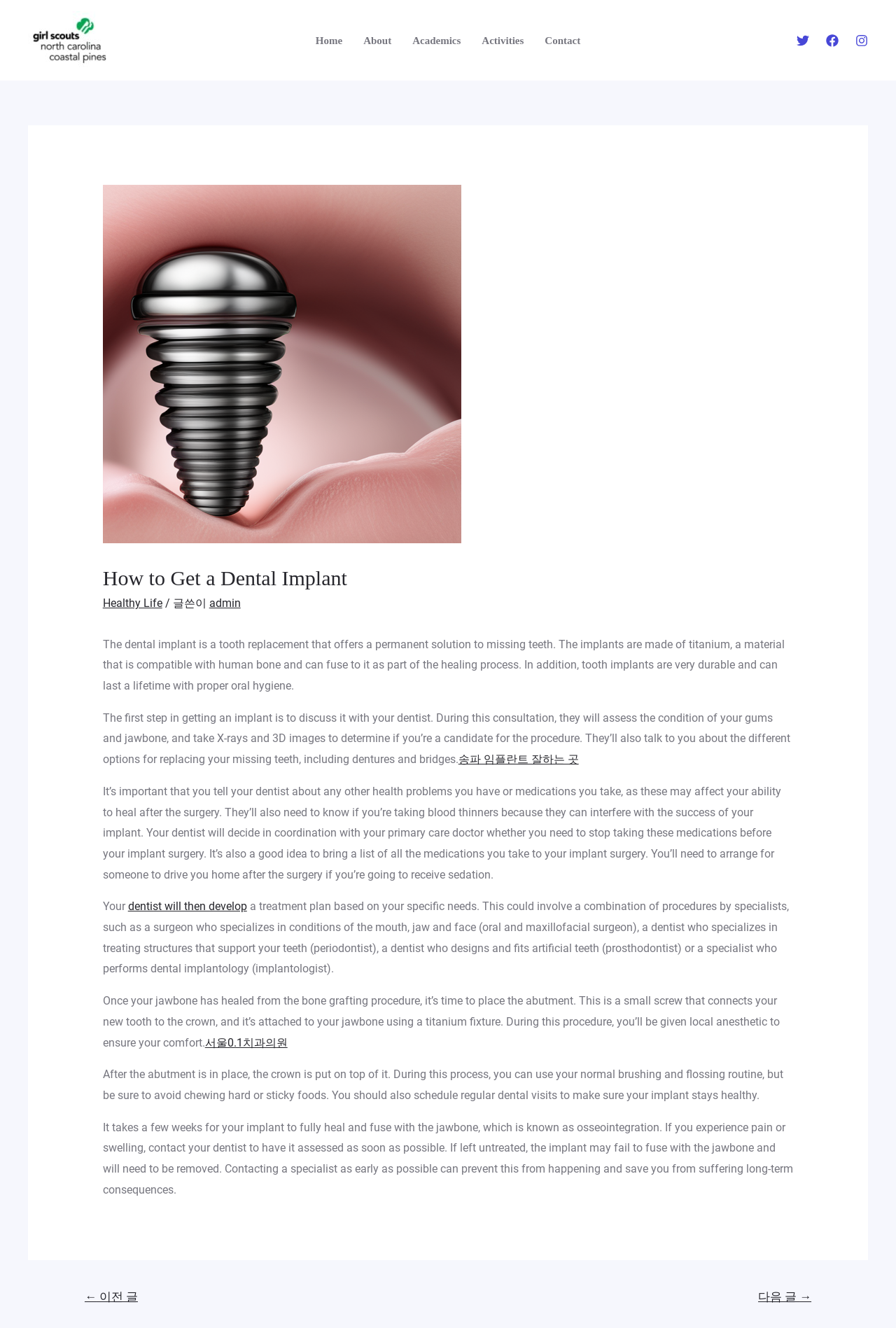How long does it take for the implant to fully heal and fuse with the jawbone?
Please answer the question with a detailed response using the information from the screenshot.

The webpage states that it takes a few weeks for the implant to fully heal and fuse with the jawbone, which is known as osseointegration.